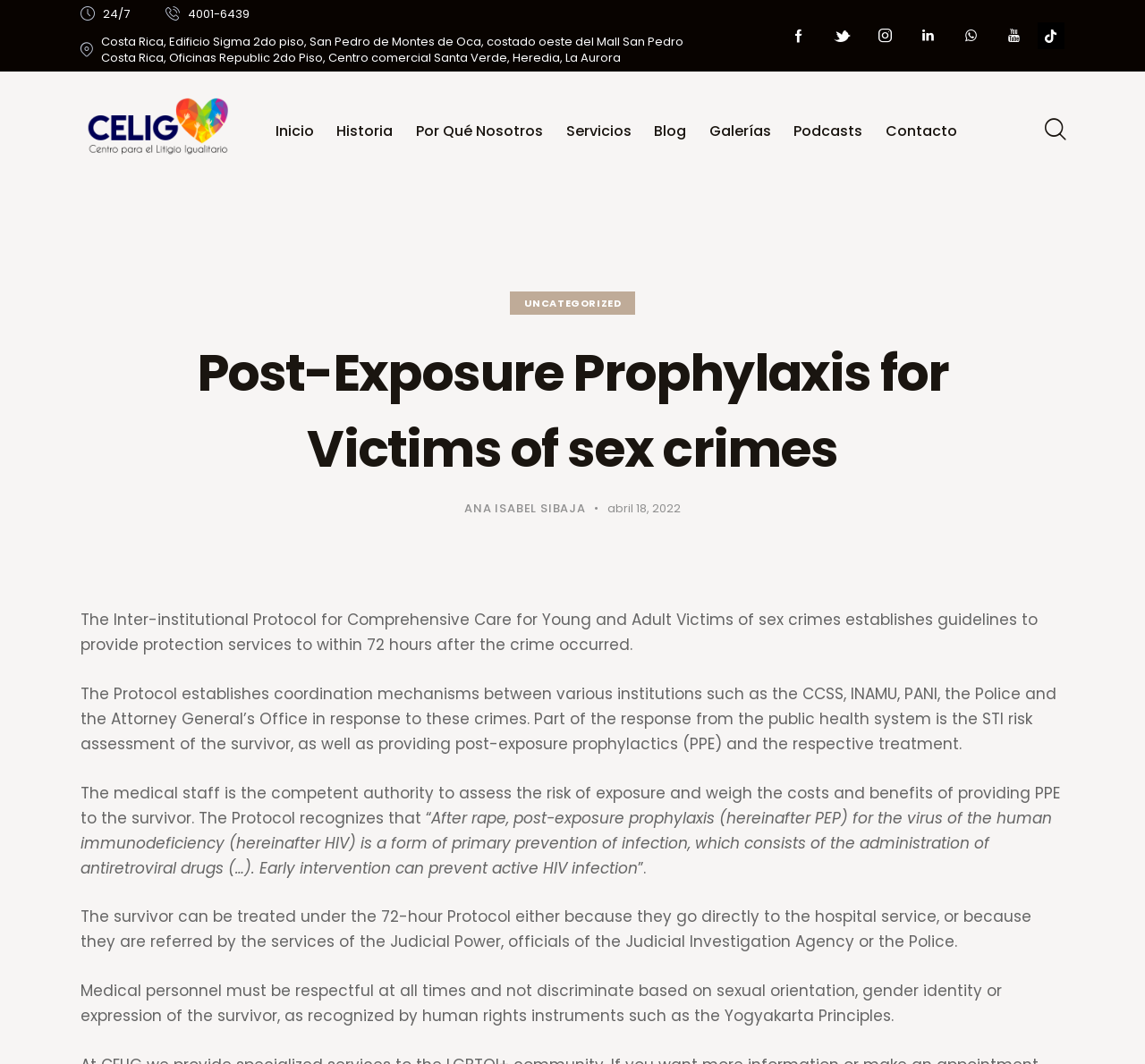Answer in one word or a short phrase: 
What is the purpose of post-exposure prophylaxis (PEP) for HIV?

To prevent active HIV infection